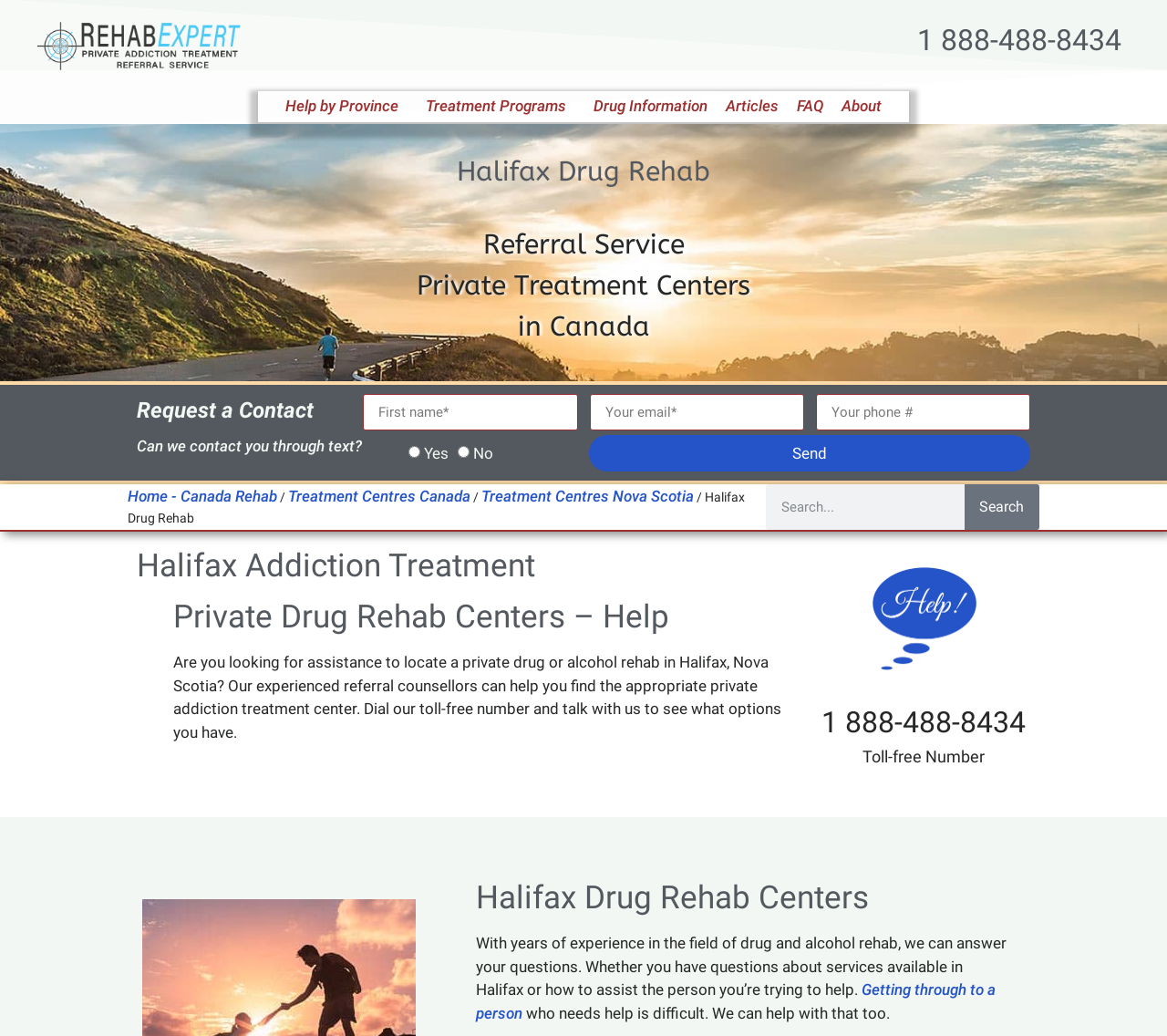Carefully observe the image and respond to the question with a detailed answer:
What is the purpose of the referral service?

I inferred the purpose of the referral service by reading the text on the webpage, which states 'Referral Service' and 'Private Treatment Centers in Canada'. This suggests that the service is meant to help individuals locate private rehab centers in Canada.